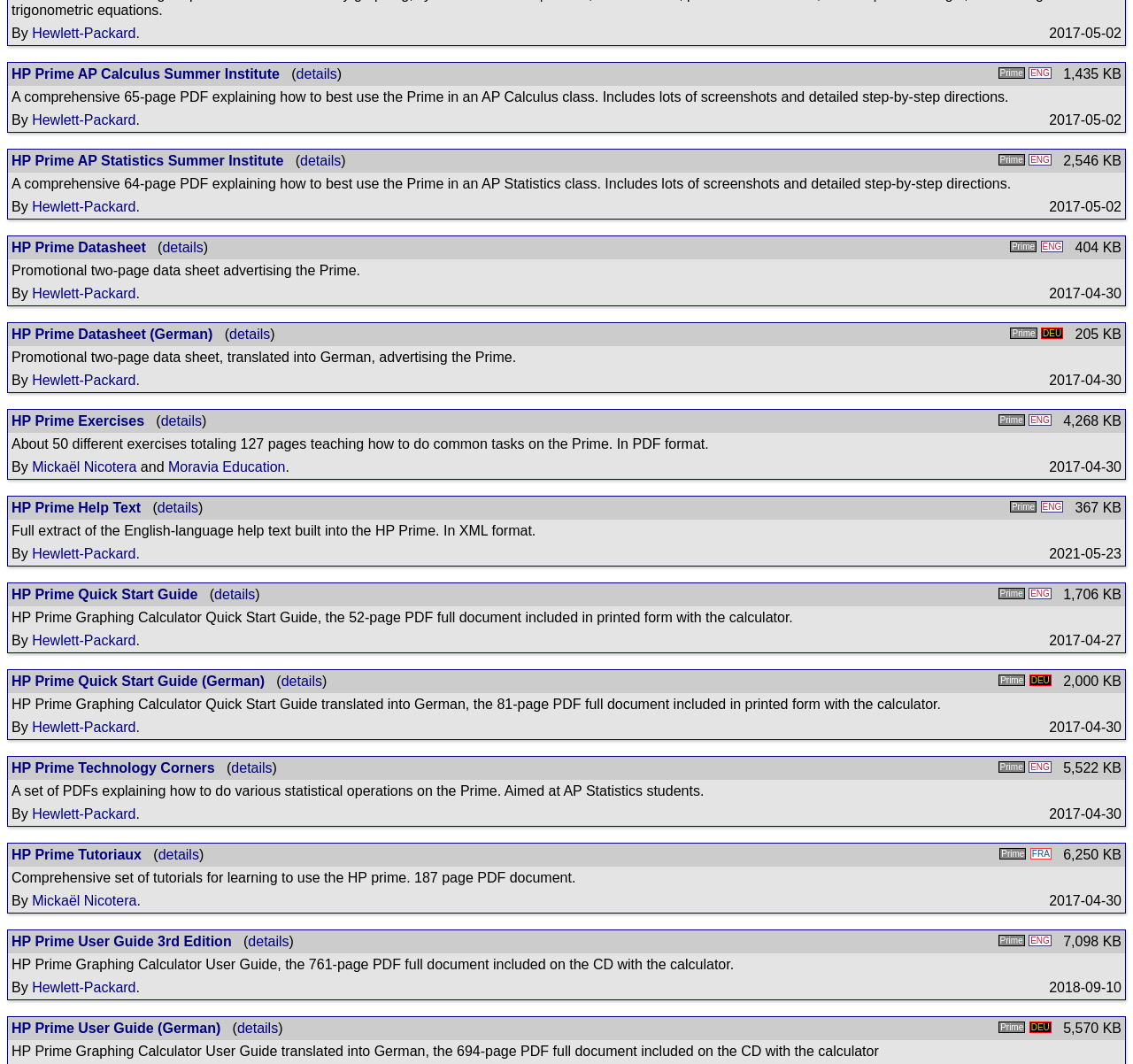Find the bounding box coordinates for the area that must be clicked to perform this action: "fill out an application form".

None